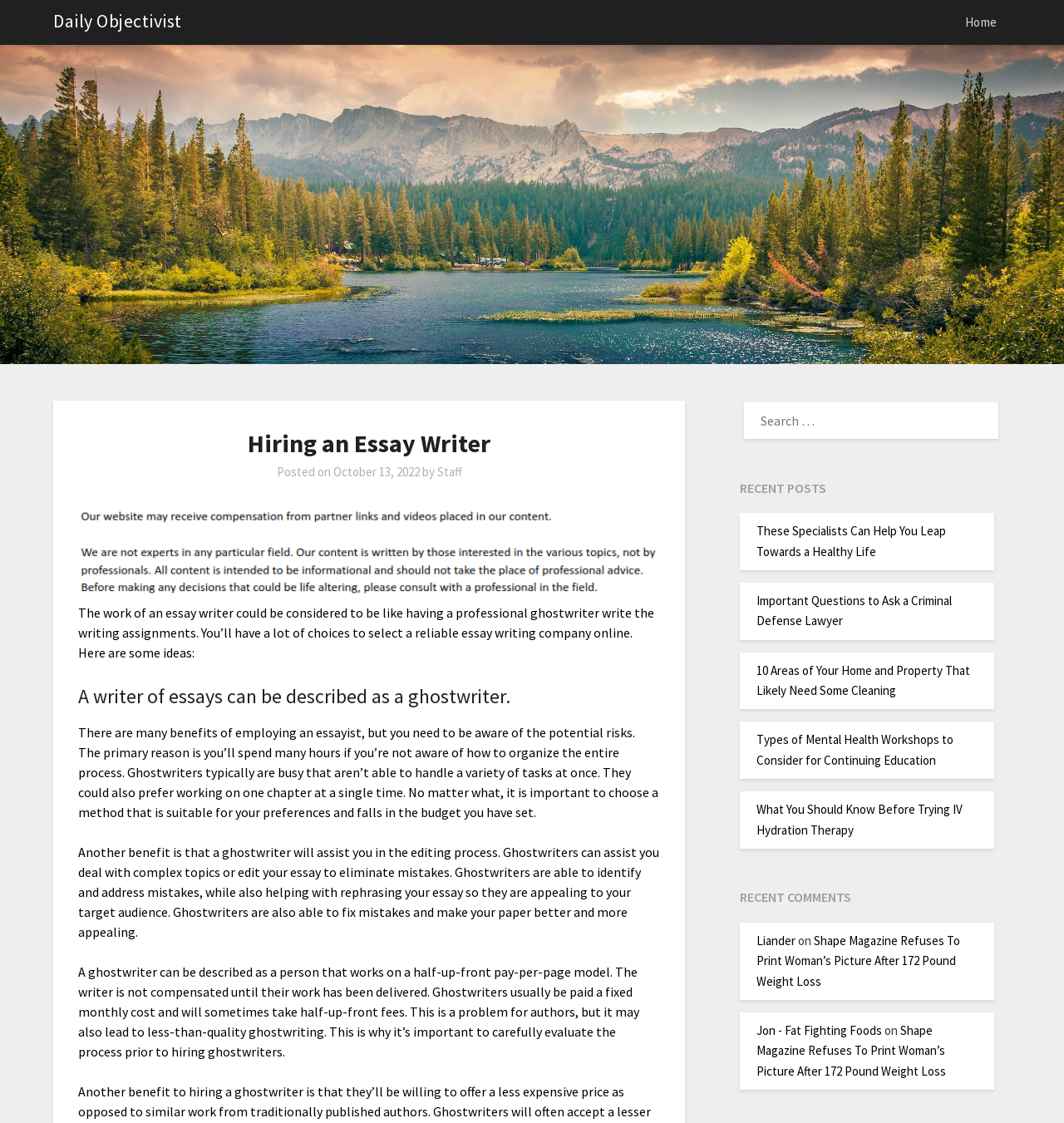What is the topic of the article?
Carefully analyze the image and provide a thorough answer to the question.

The topic of the article can be determined by looking at the heading 'Hiring an Essay Writer' which is located at the top of the webpage, indicating that the article is about hiring an essay writer.